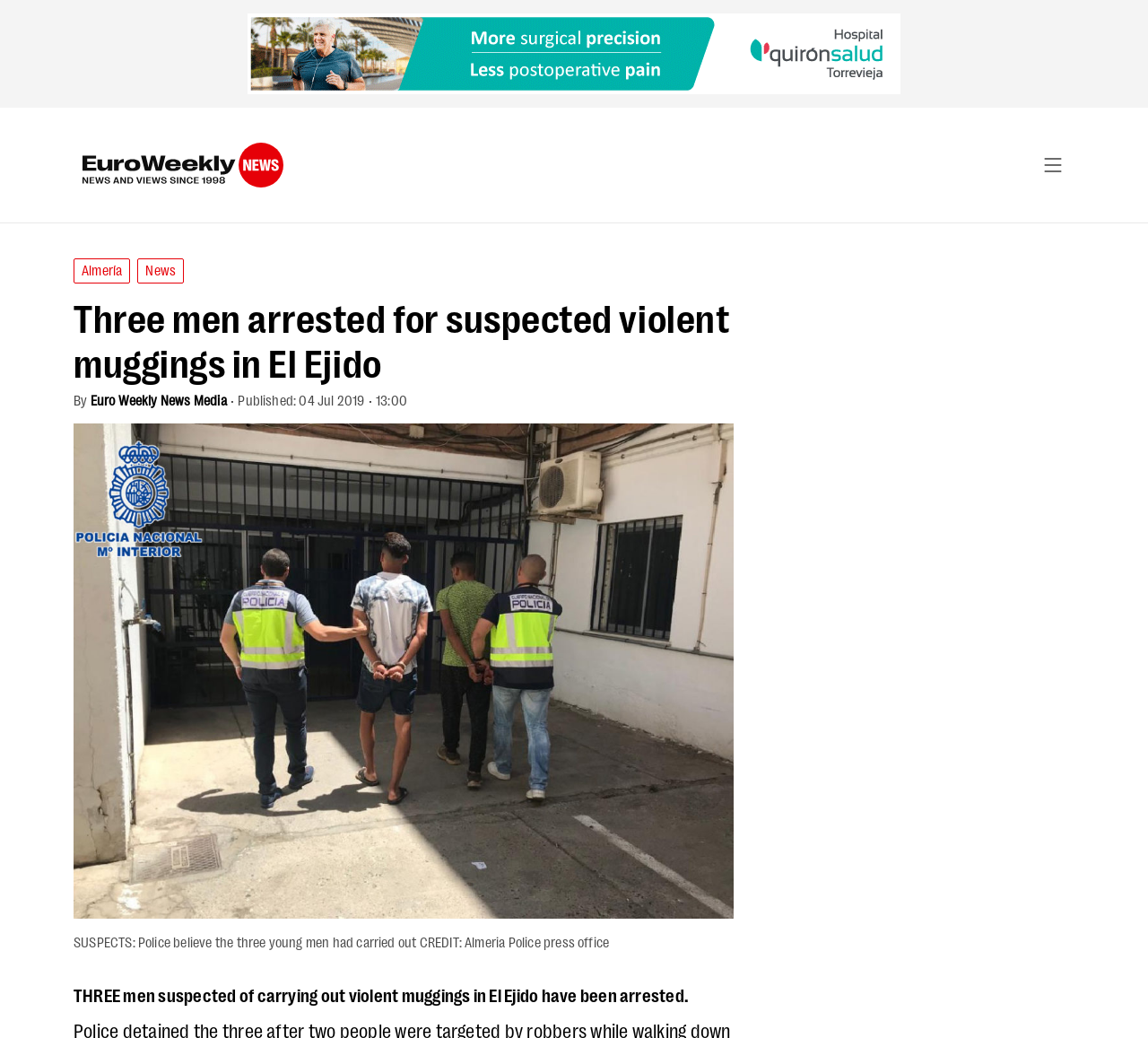How many men were arrested?
Please provide a detailed and comprehensive answer to the question.

I found the answer by reading the first sentence of the article, which states that 'THREE men suspected of carrying out violent muggings in El Ejido have been arrested'.